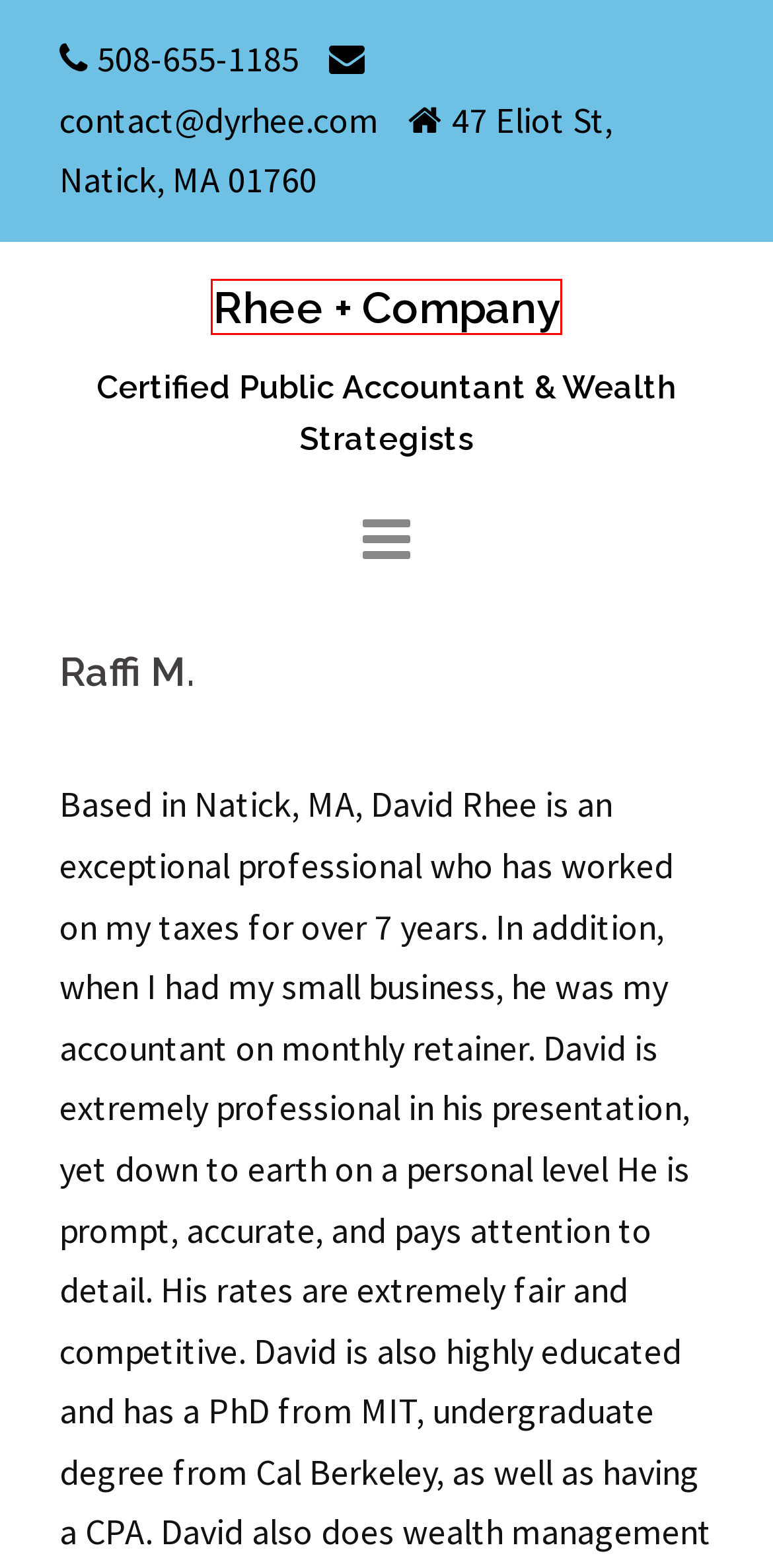You are provided with a screenshot of a webpage that includes a red rectangle bounding box. Please choose the most appropriate webpage description that matches the new webpage after clicking the element within the red bounding box. Here are the candidates:
A. Personal Advisory – Rhee + Company
B. Client Logins – Rhee + Company
C. Contact – Rhee + Company
D. Our Expertise – Rhee + Company
E. Rhee + Company – Certified Public Accountant & Wealth Strategists
F. Gigi H. – Rhee + Company
G. Business Advisory – Rhee + Company
H. Wealth Management – Rhee + Company

E